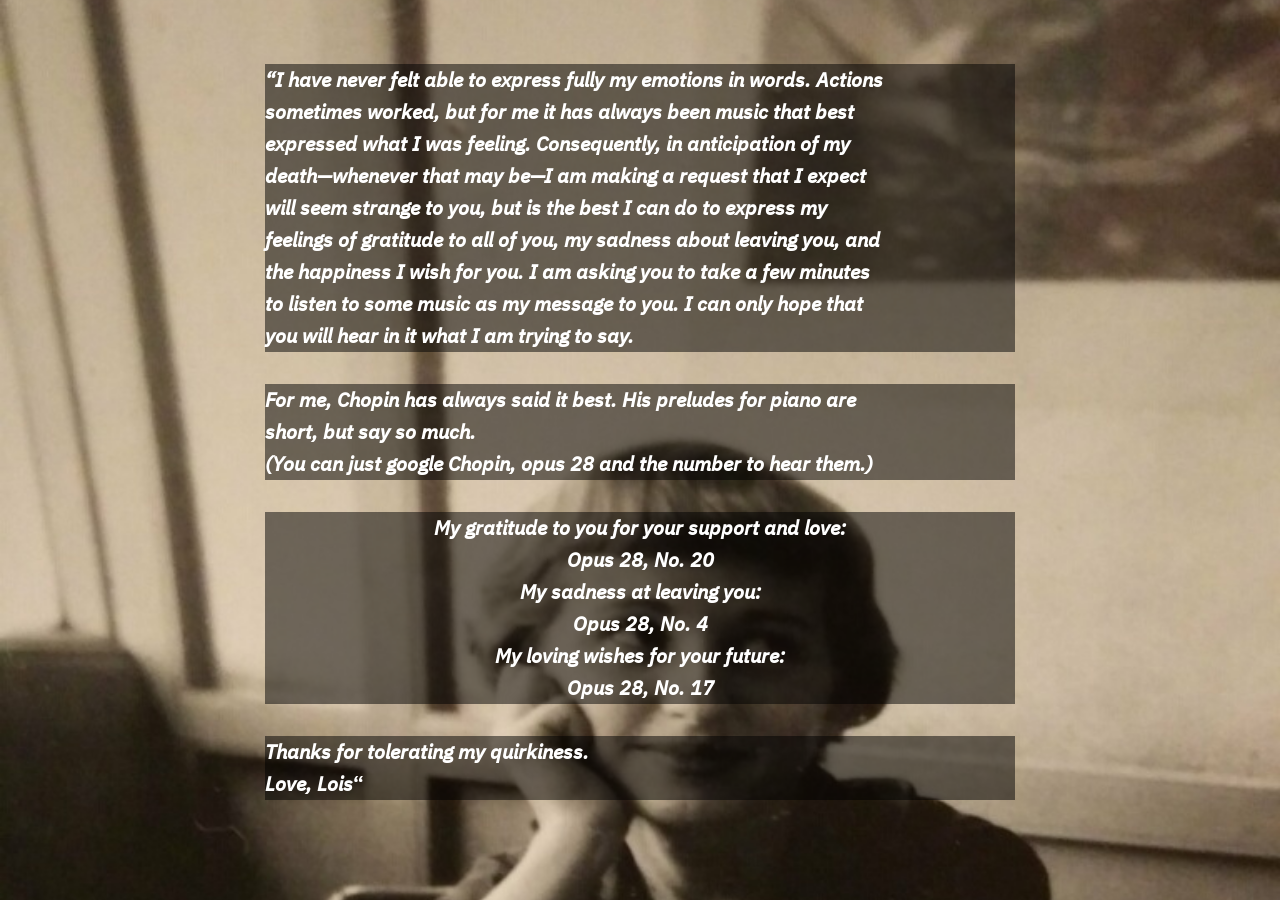What is the author's preferred way to express emotions?
Give a one-word or short phrase answer based on the image.

music